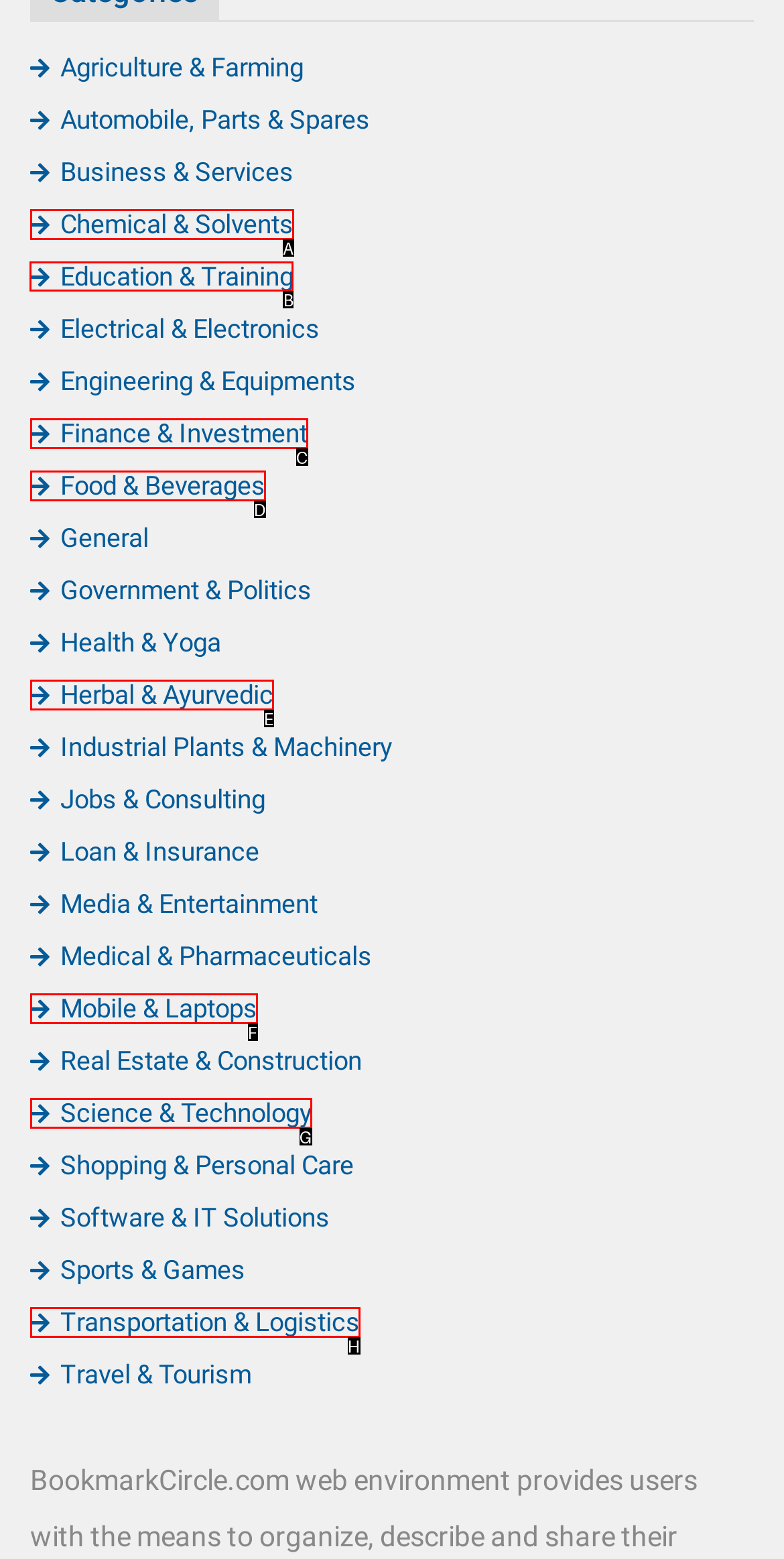To execute the task: View Education & Training, which one of the highlighted HTML elements should be clicked? Answer with the option's letter from the choices provided.

B